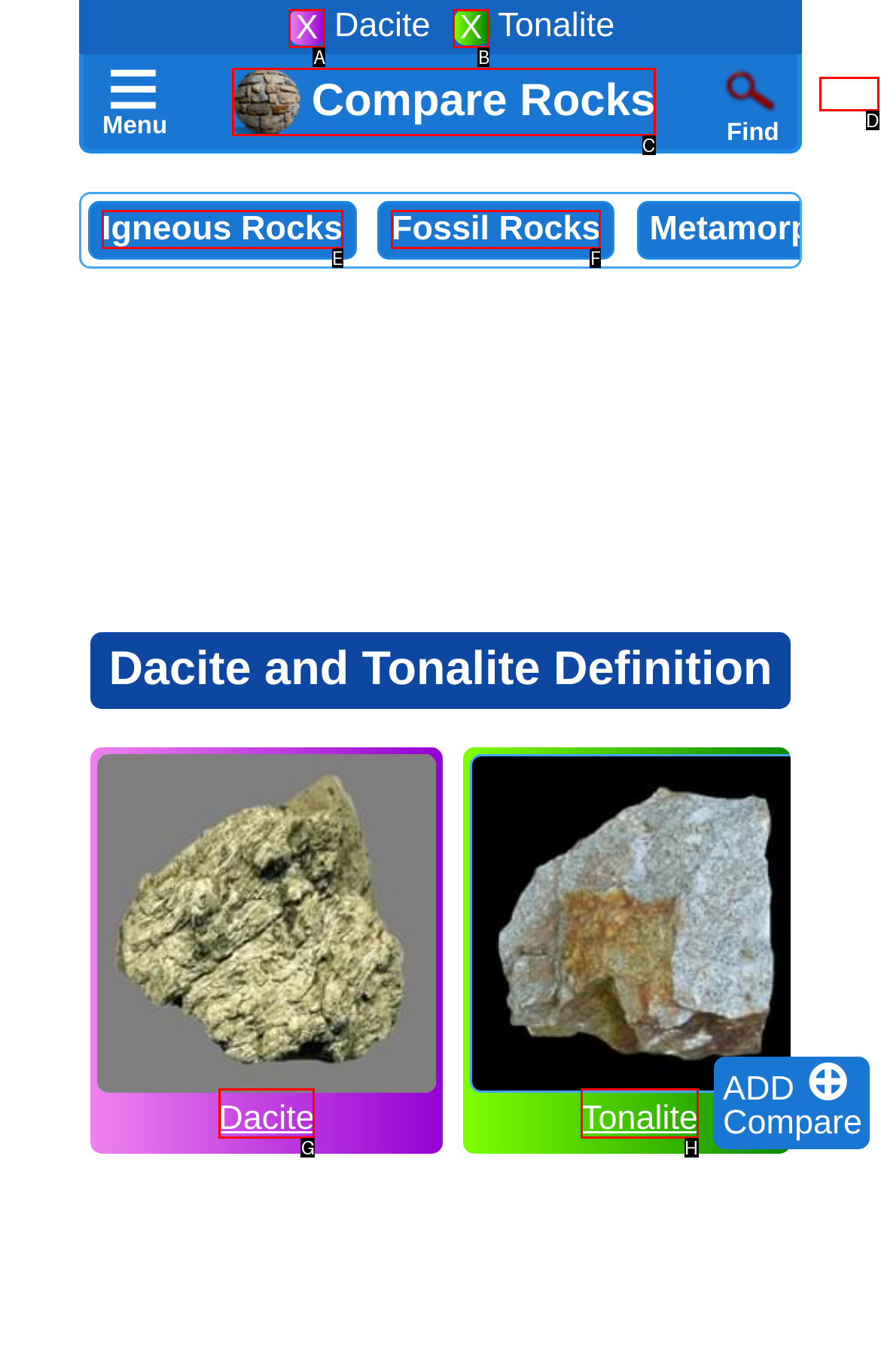Determine which HTML element fits the description: Compare Rocks. Answer with the letter corresponding to the correct choice.

C